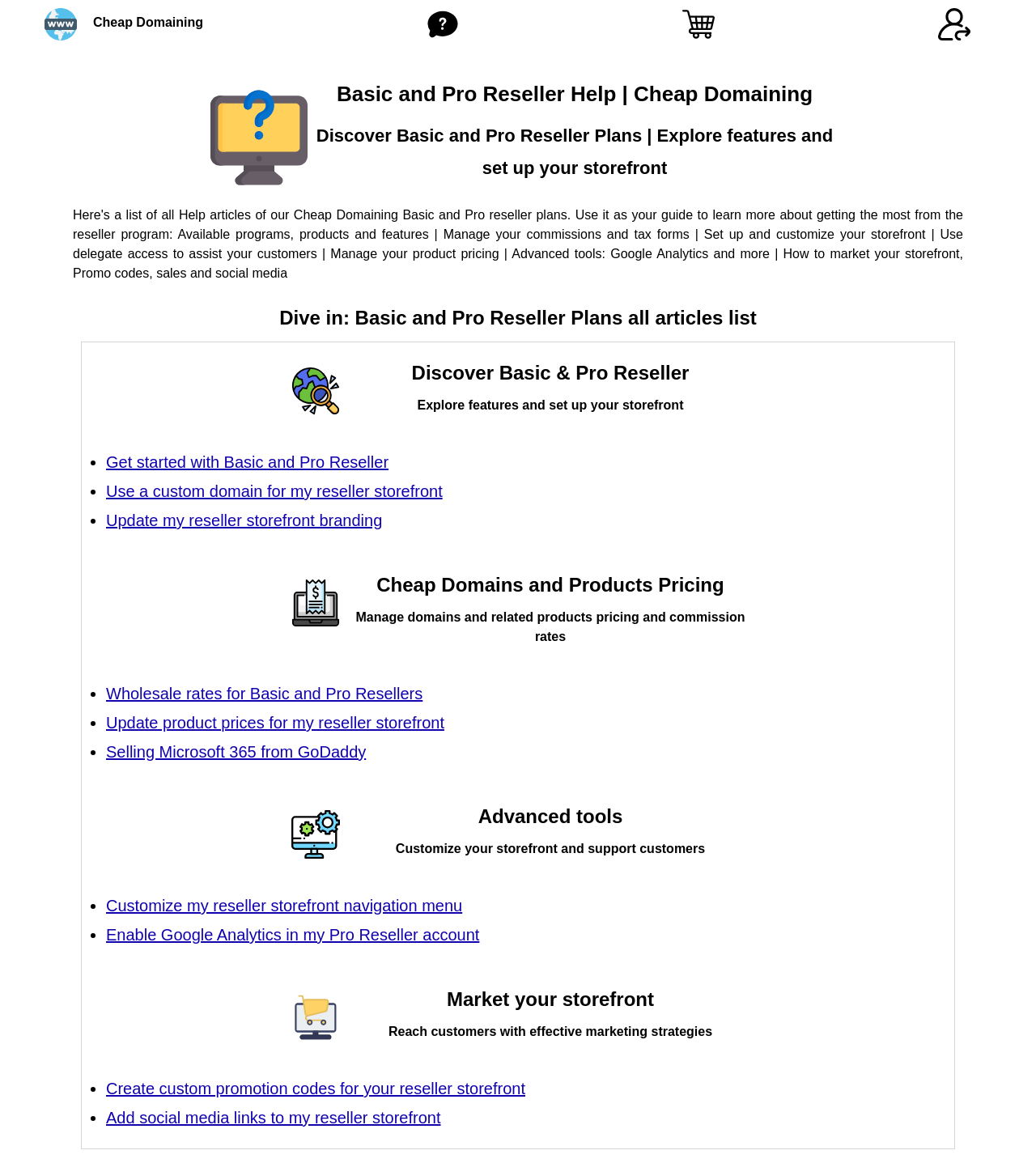Please specify the bounding box coordinates in the format (top-left x, top-left y, bottom-right x, bottom-right y), with all values as floating point numbers between 0 and 1. Identify the bounding box of the UI element described by: Cheap Domaining

[0.09, 0.011, 0.196, 0.028]